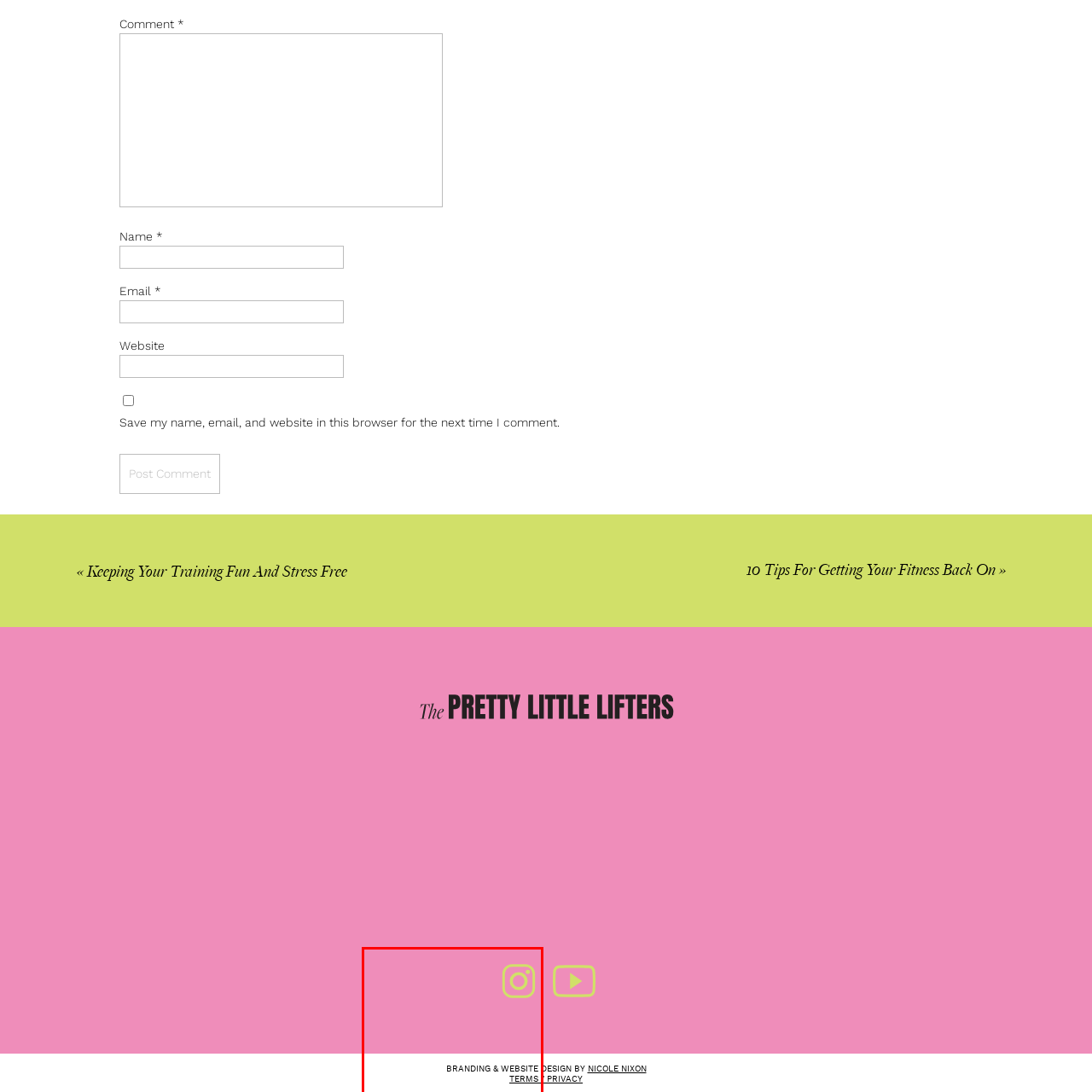What color is the Instagram logo outlined in?
Study the image within the red bounding box and provide a detailed response to the question.

The Instagram logo is outlined in a bright yellow color, which adds a playful touch to the overall design and creates a visually appealing contrast with the pink background.